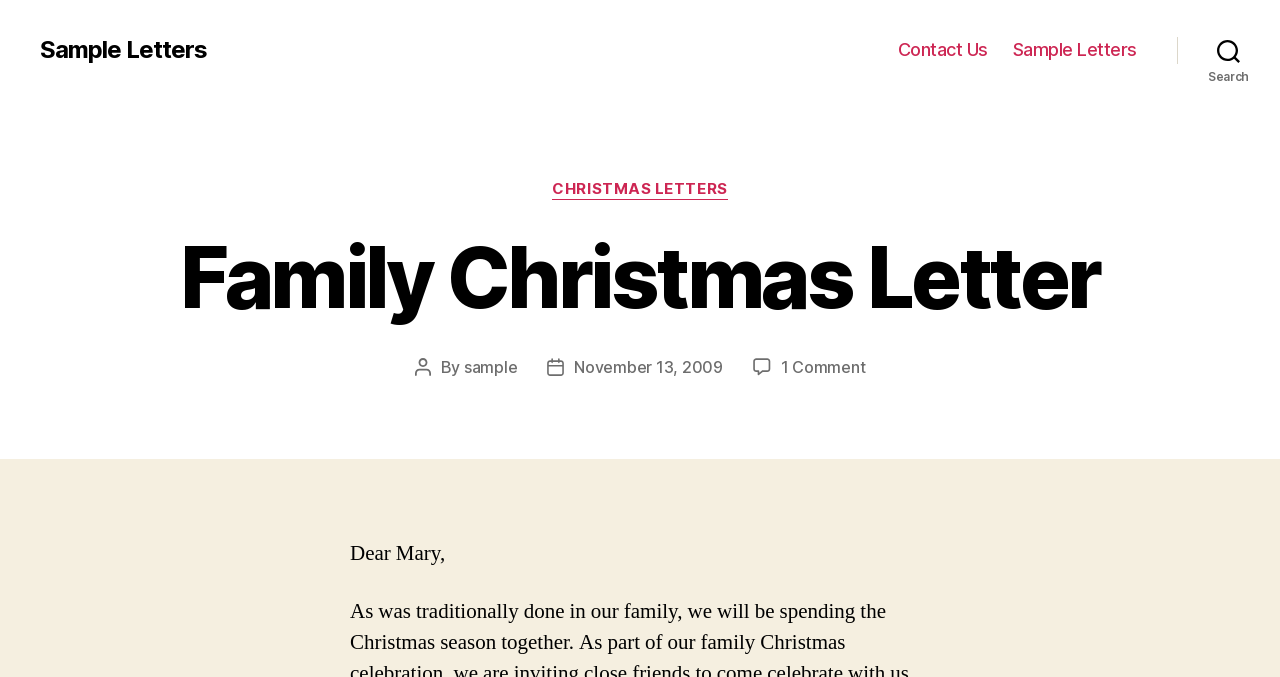Determine the main heading of the webpage and generate its text.

Family Christmas Letter